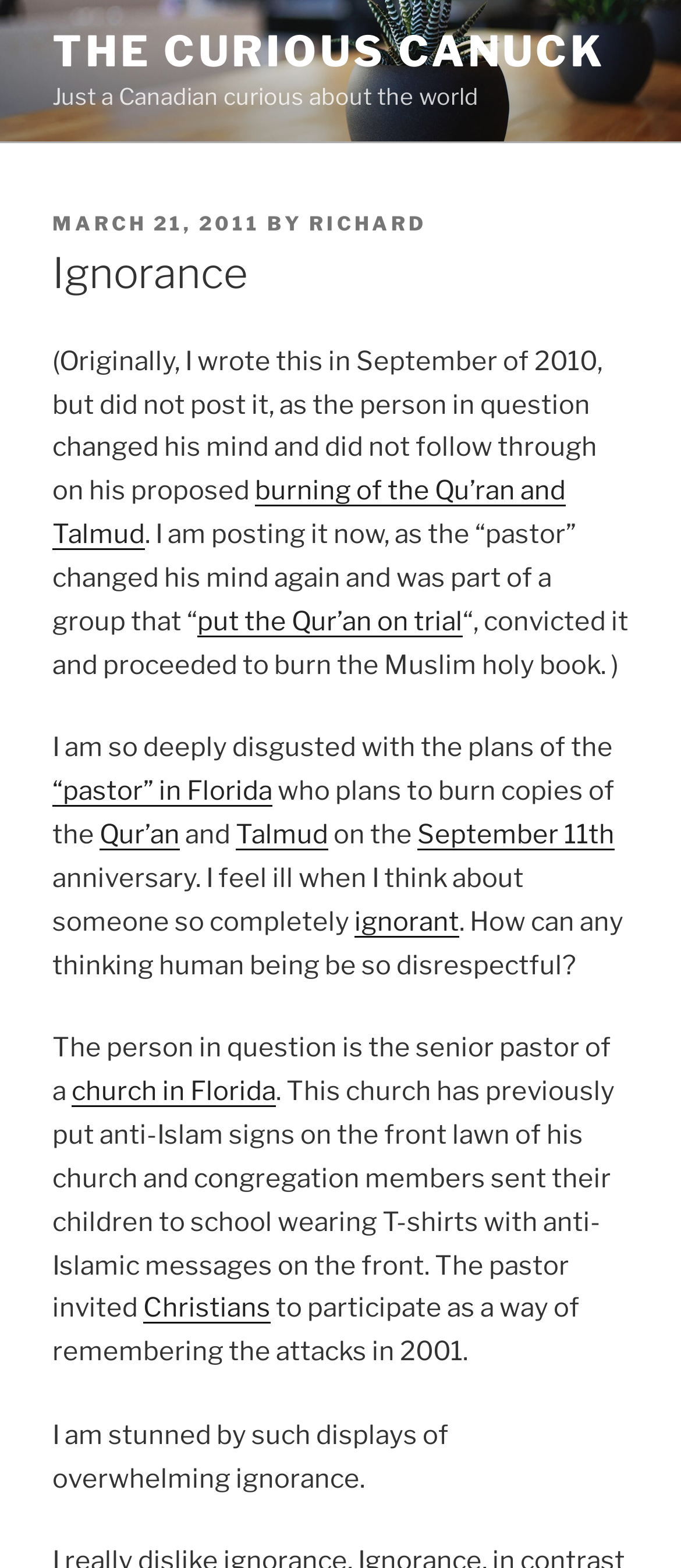Please identify the bounding box coordinates of the area I need to click to accomplish the following instruction: "Select a new vehicle".

None